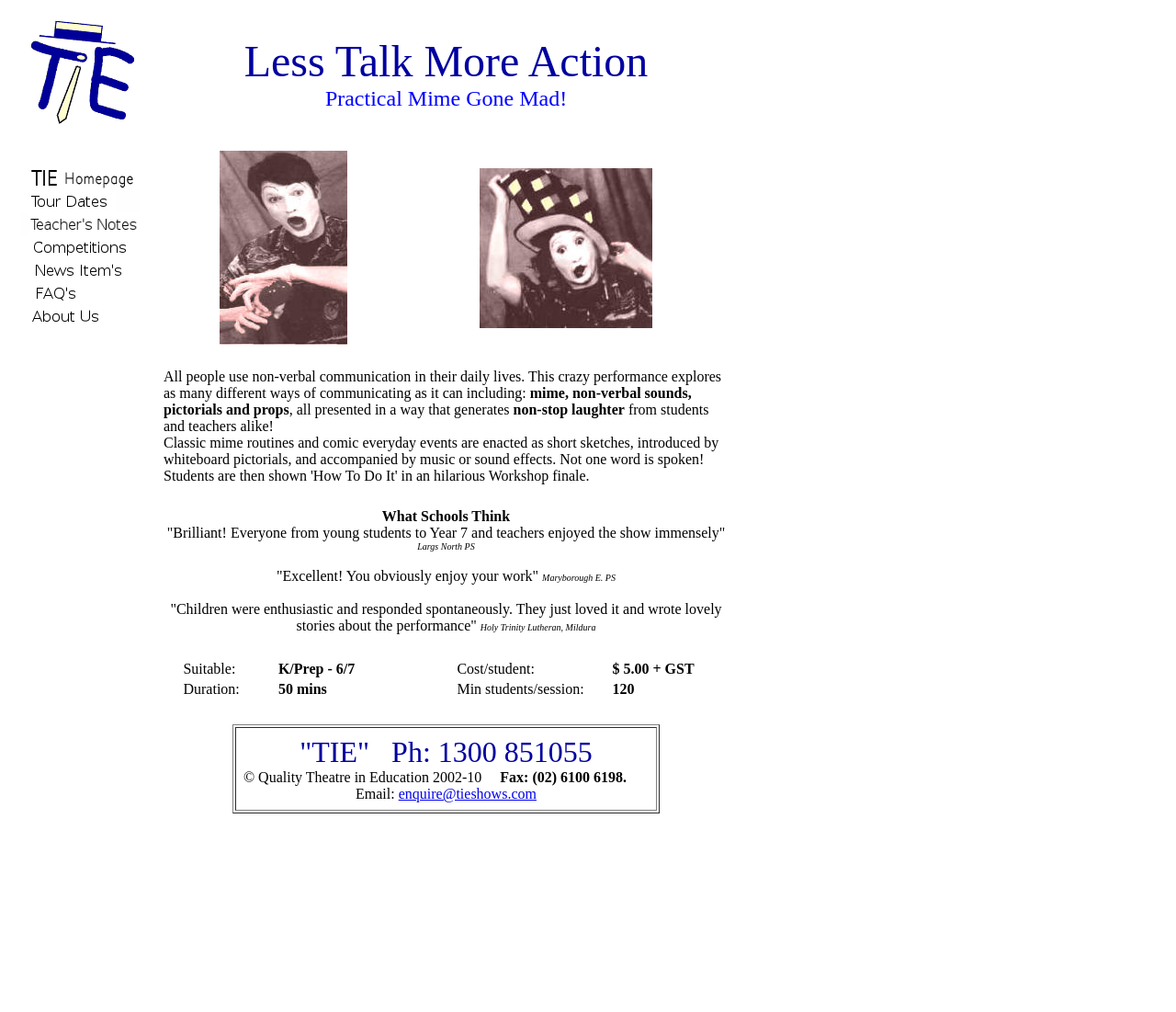Based on the element description name="comps", identify the bounding box coordinates for the UI element. The coordinates should be in the format (top-left x, top-left y, bottom-right x, bottom-right y) and within the 0 to 1 range.

[0.018, 0.243, 0.118, 0.259]